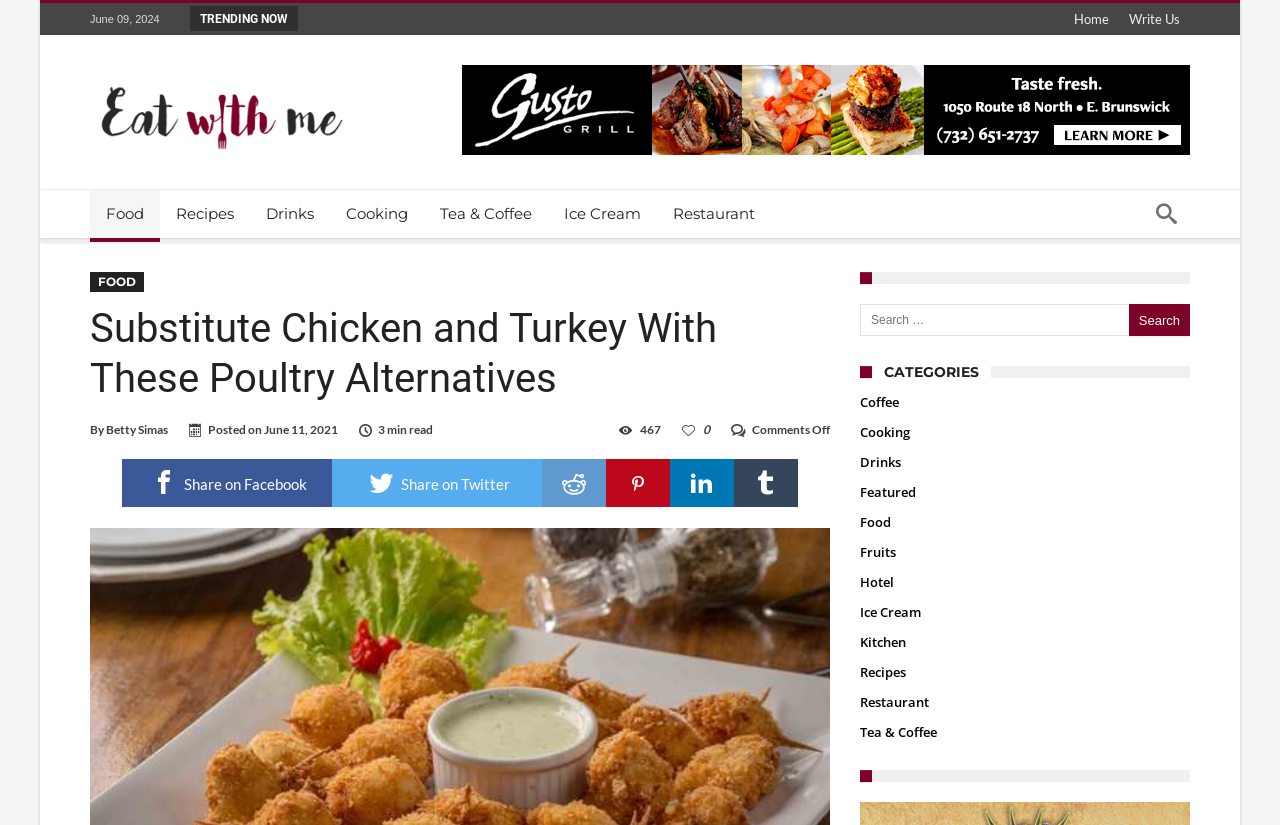Identify the bounding box coordinates of the section that should be clicked to achieve the task described: "Click on the 'Food' category".

[0.07, 0.23, 0.125, 0.288]